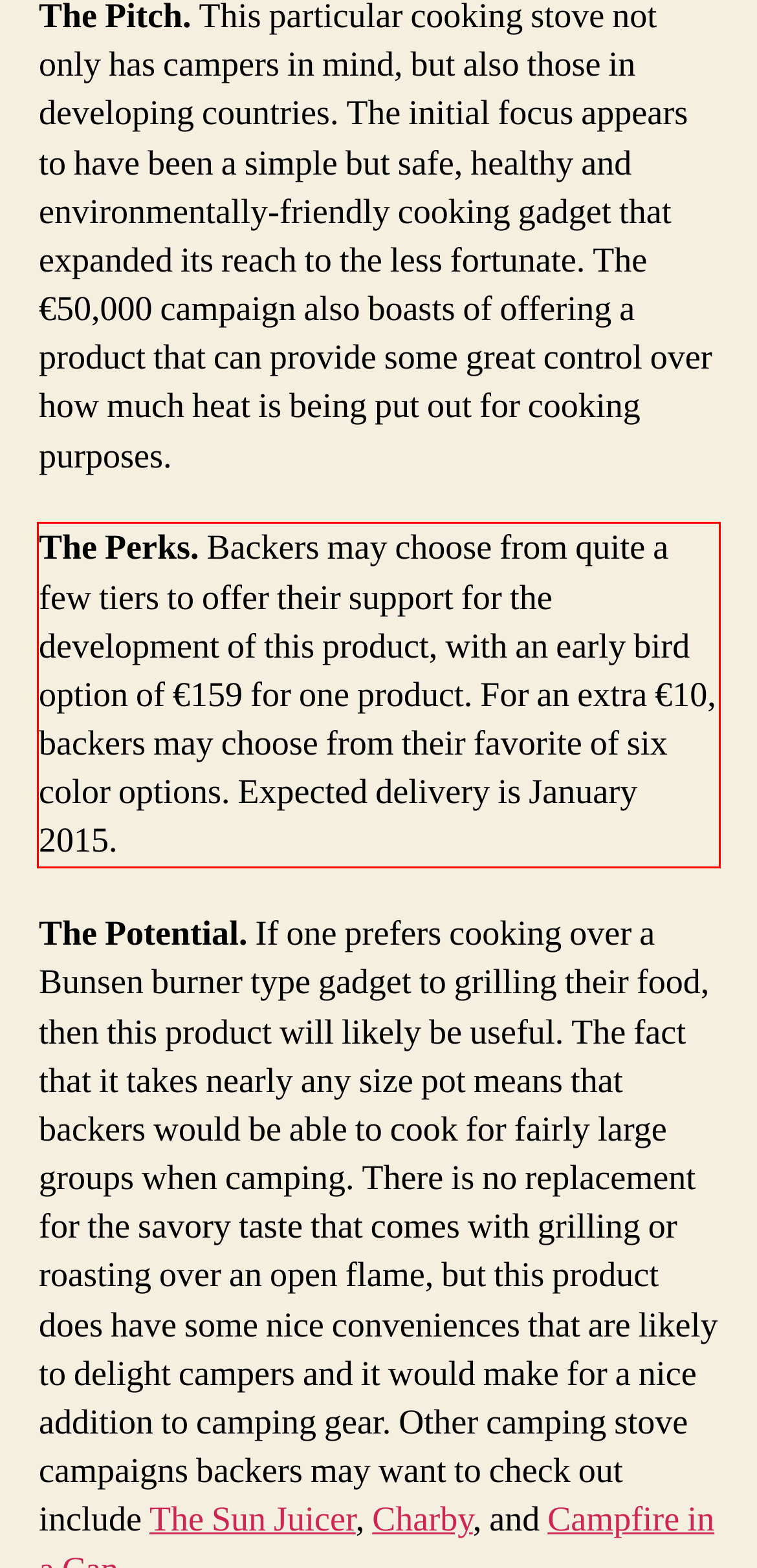You are given a screenshot with a red rectangle. Identify and extract the text within this red bounding box using OCR.

The Perks. Backers may choose from quite a few tiers to offer their support for the development of this product, with an early bird option of €159 for one product. For an extra €10, backers may choose from their favorite of six color options. Expected delivery is January 2015.